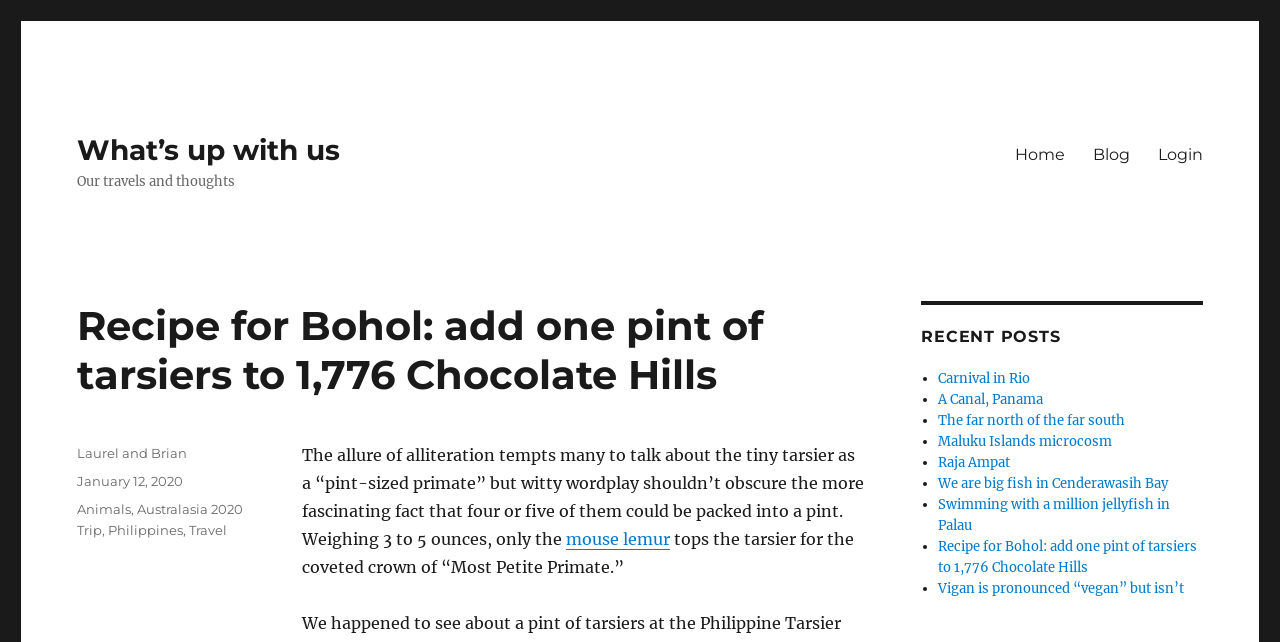Respond with a single word or short phrase to the following question: 
What is the location mentioned in the post?

Philippines